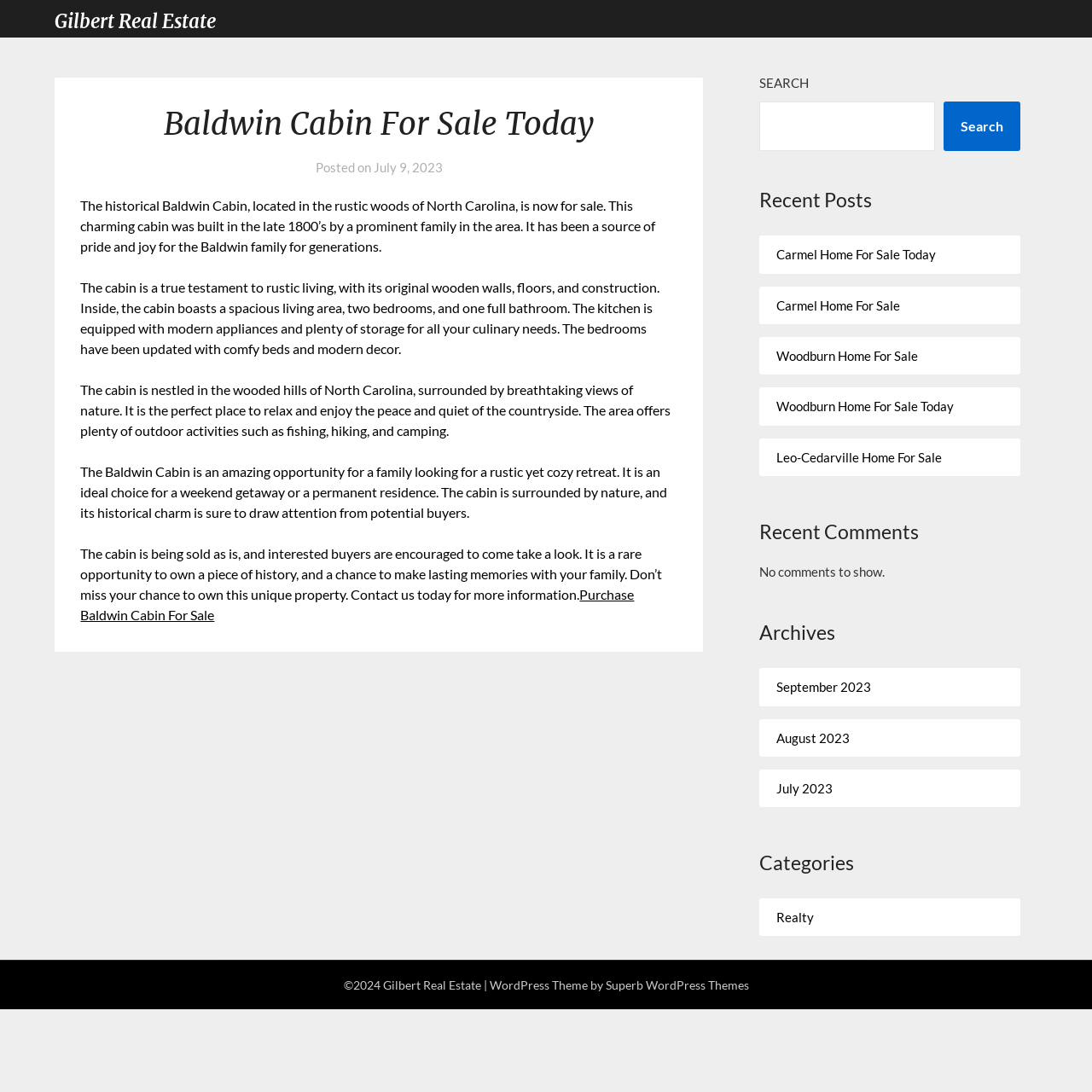Using the element description: "Carmel Home For Sale Today", determine the bounding box coordinates for the specified UI element. The coordinates should be four float numbers between 0 and 1, [left, top, right, bottom].

[0.711, 0.226, 0.857, 0.24]